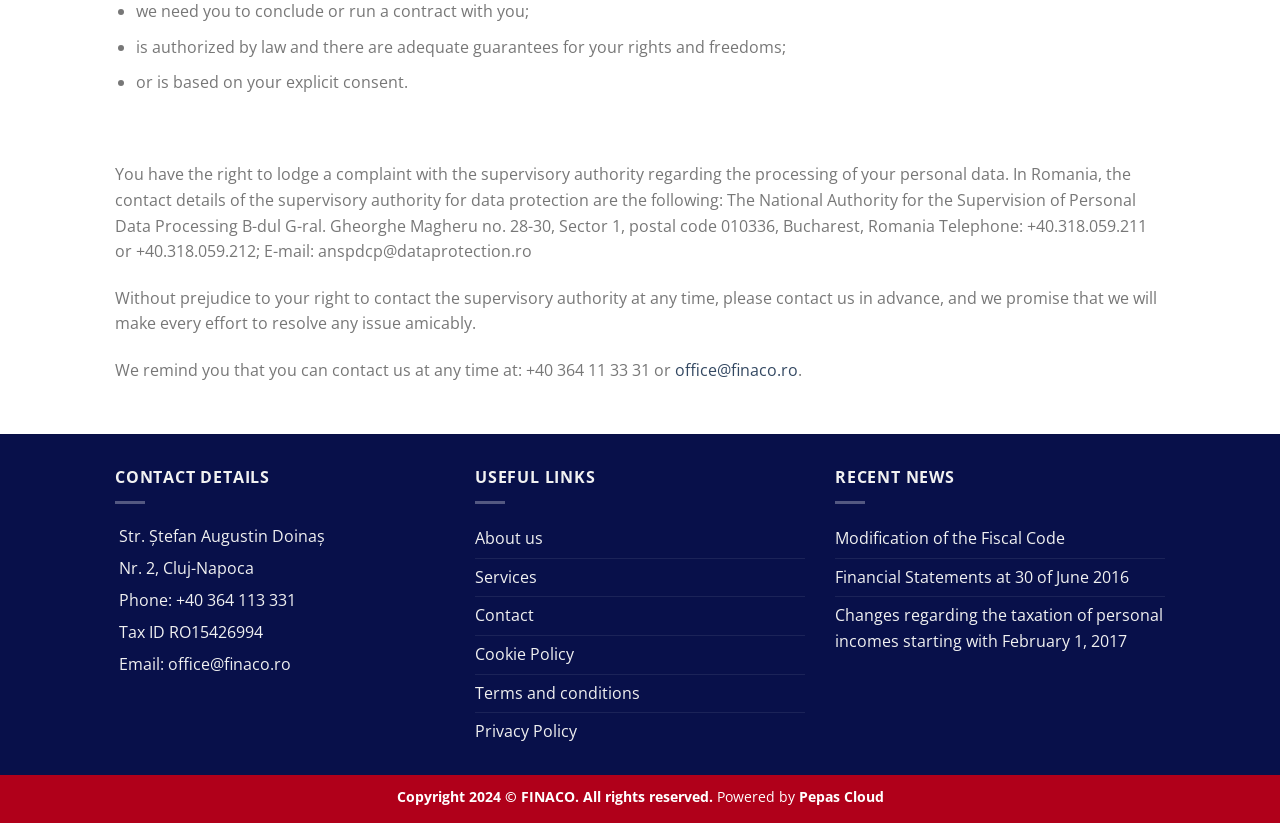From the element description Terms and conditions, predict the bounding box coordinates of the UI element. The coordinates must be specified in the format (top-left x, top-left y, bottom-right x, bottom-right y) and should be within the 0 to 1 range.

[0.371, 0.82, 0.5, 0.865]